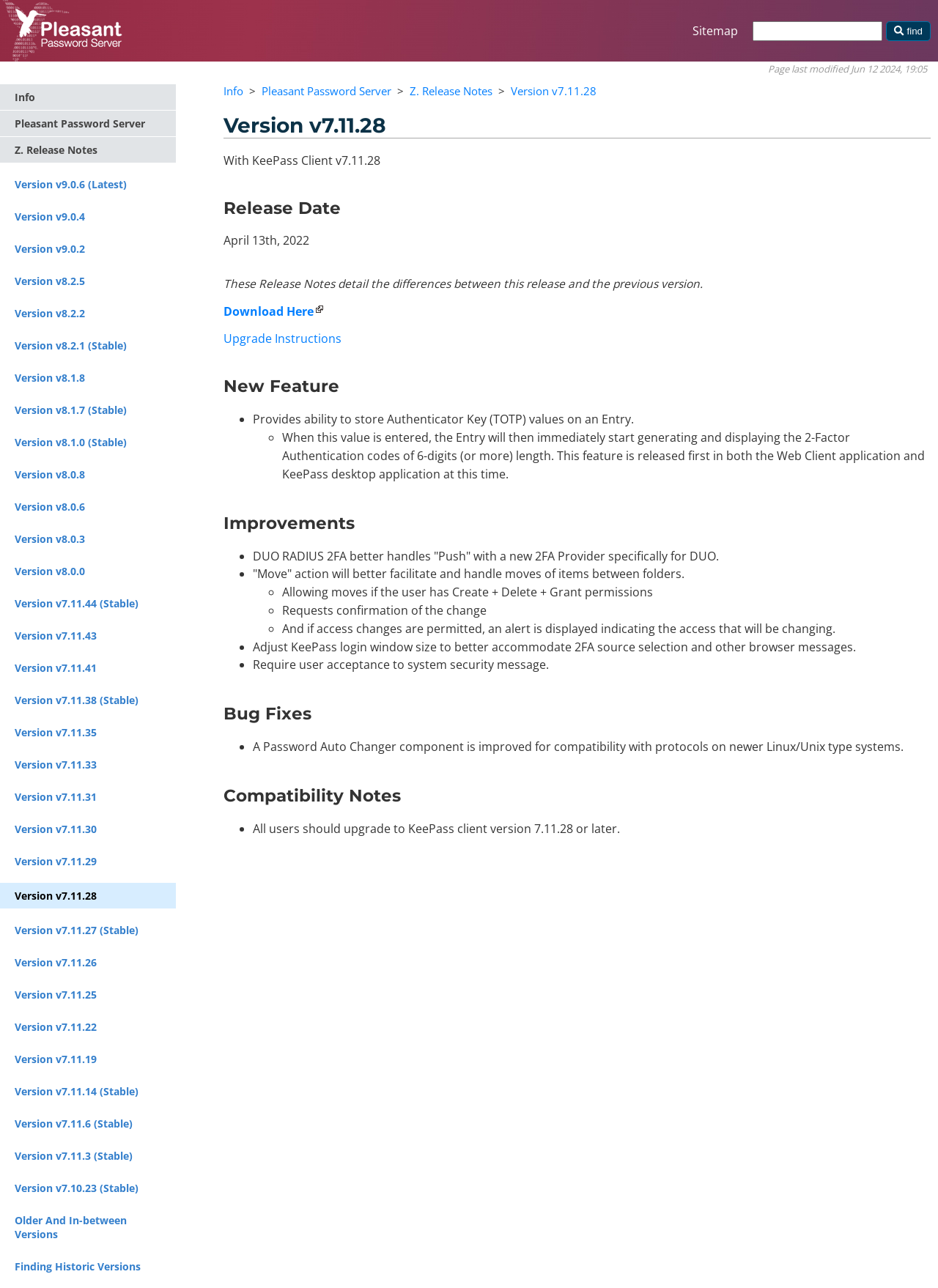Bounding box coordinates should be provided in the format (top-left x, top-left y, bottom-right x, bottom-right y) with all values between 0 and 1. Identify the bounding box for this UI element: Millars House Fit-out Tuam

None